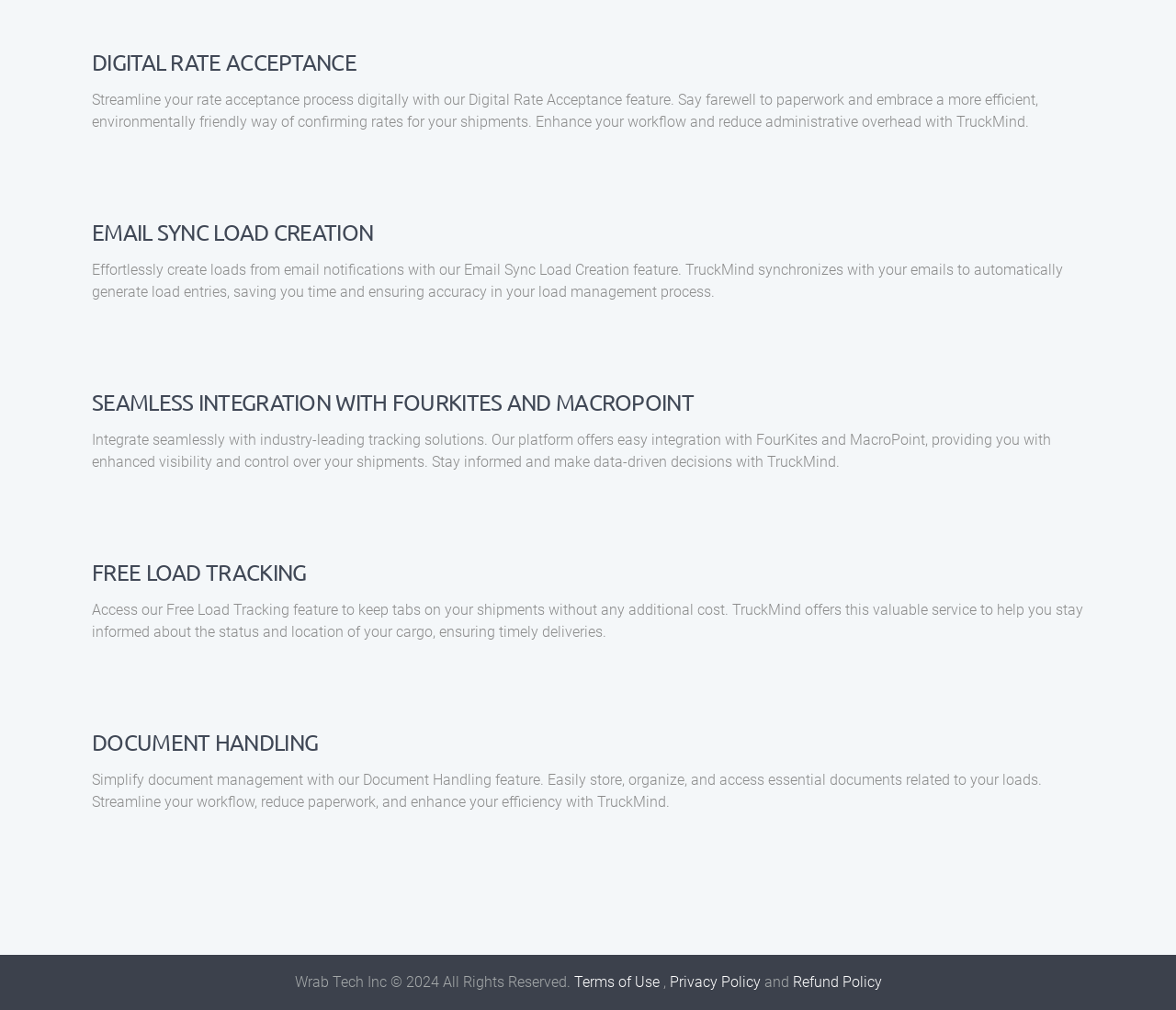What is the purpose of Document Handling?
Please give a detailed and elaborate explanation in response to the question.

Based on the webpage, the purpose of Document Handling is to simplify document management, which means easily storing, organizing, and accessing essential documents related to loads, thereby streamlining the workflow and reducing paperwork.